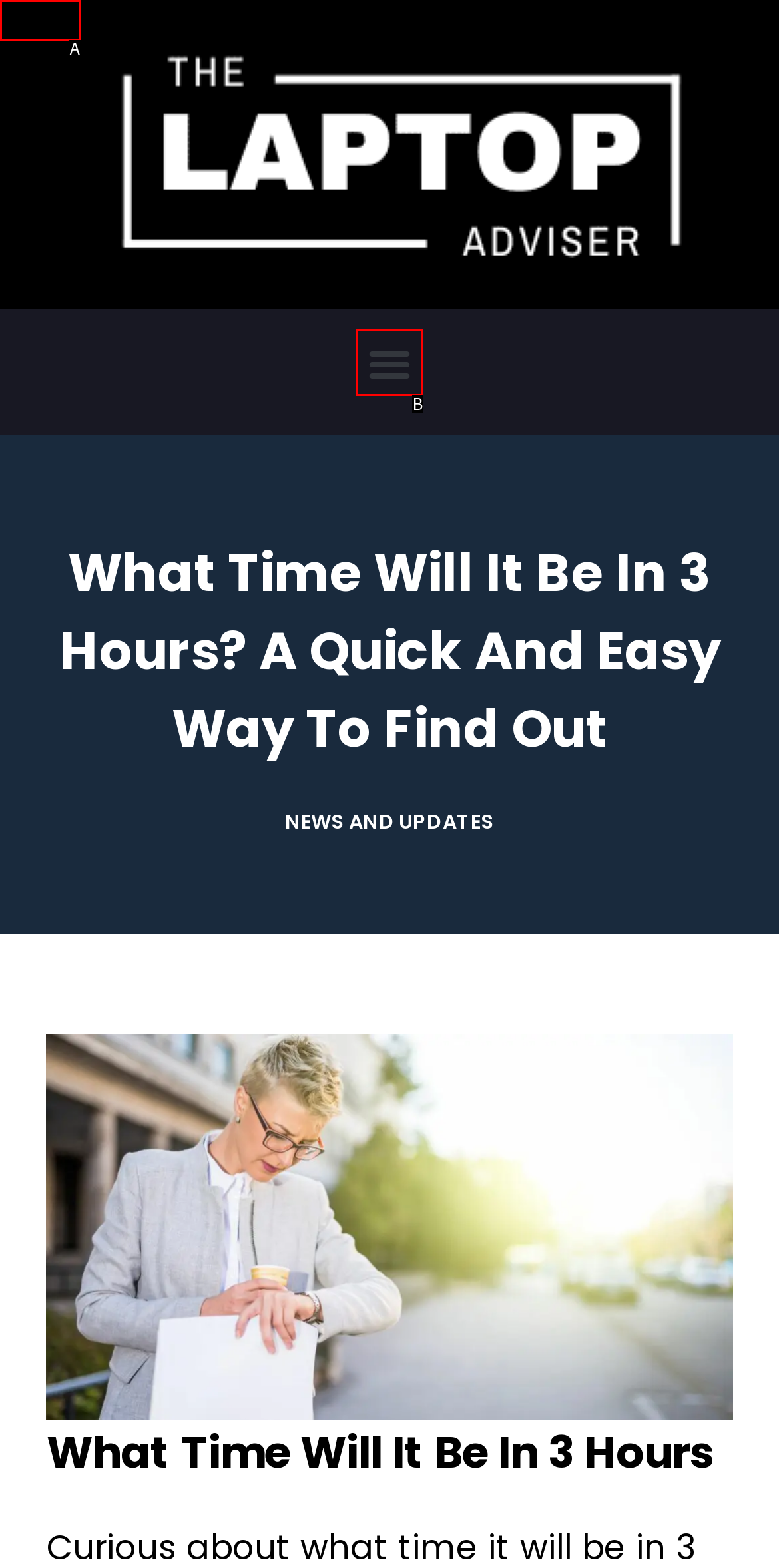Given the description: Menu, identify the HTML element that corresponds to it. Respond with the letter of the correct option.

B